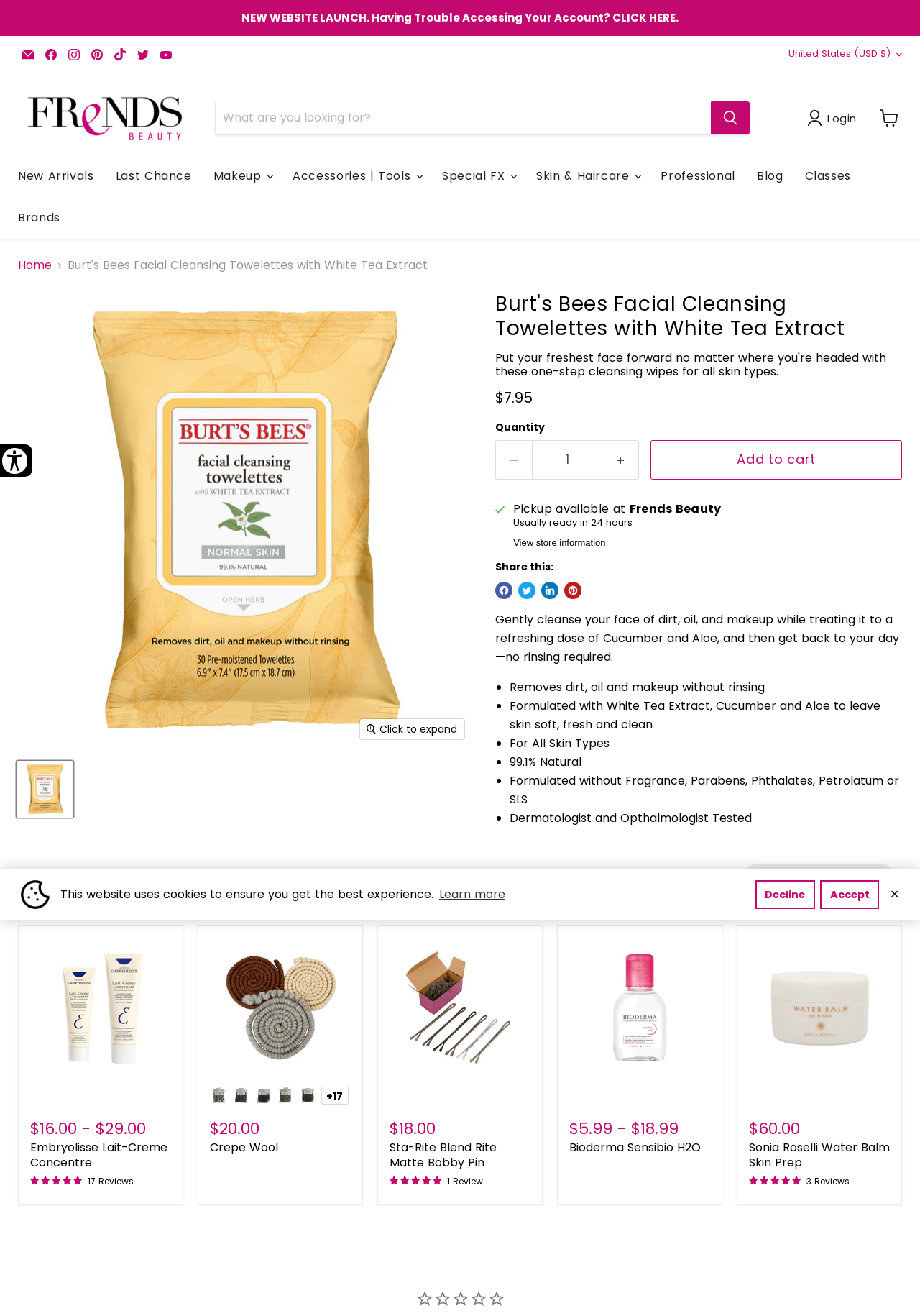Provide the bounding box coordinates of the HTML element this sentence describes: "About Putlocker".

None